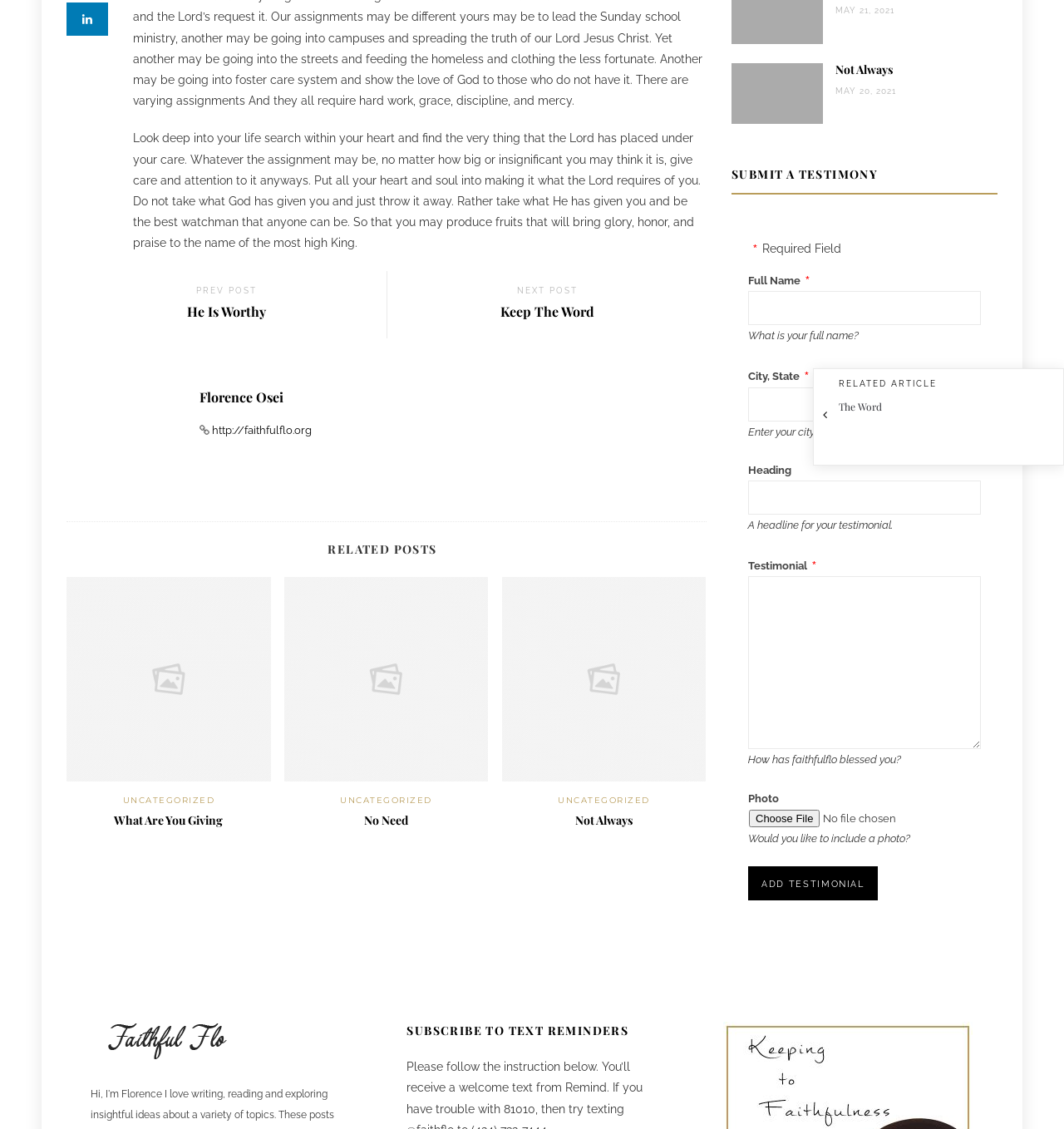Find the bounding box coordinates for the UI element that matches this description: "name="featured_image"".

[0.704, 0.717, 0.921, 0.732]